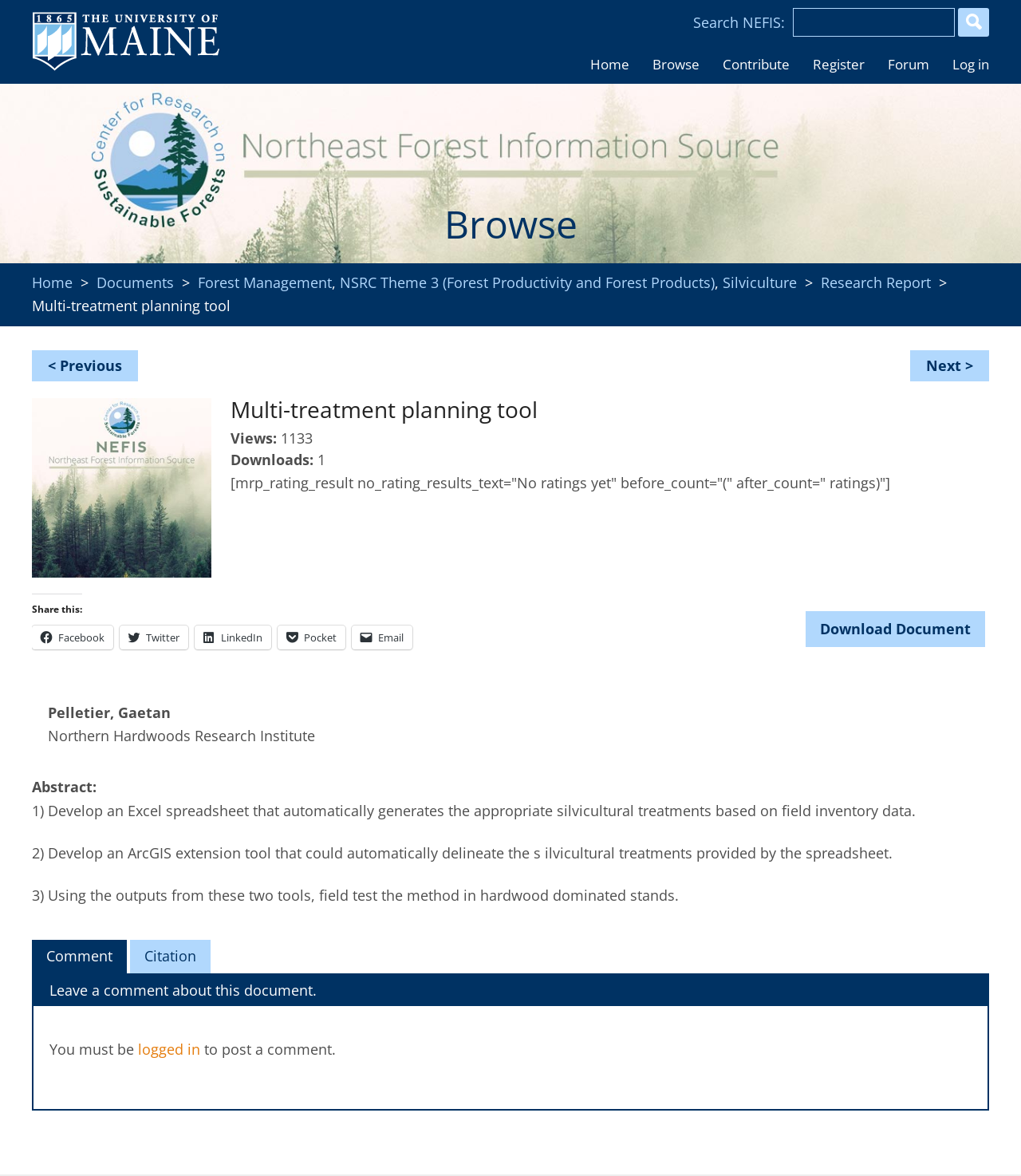Can you provide the bounding box coordinates for the element that should be clicked to implement the instruction: "Download the document"?

[0.789, 0.519, 0.965, 0.55]